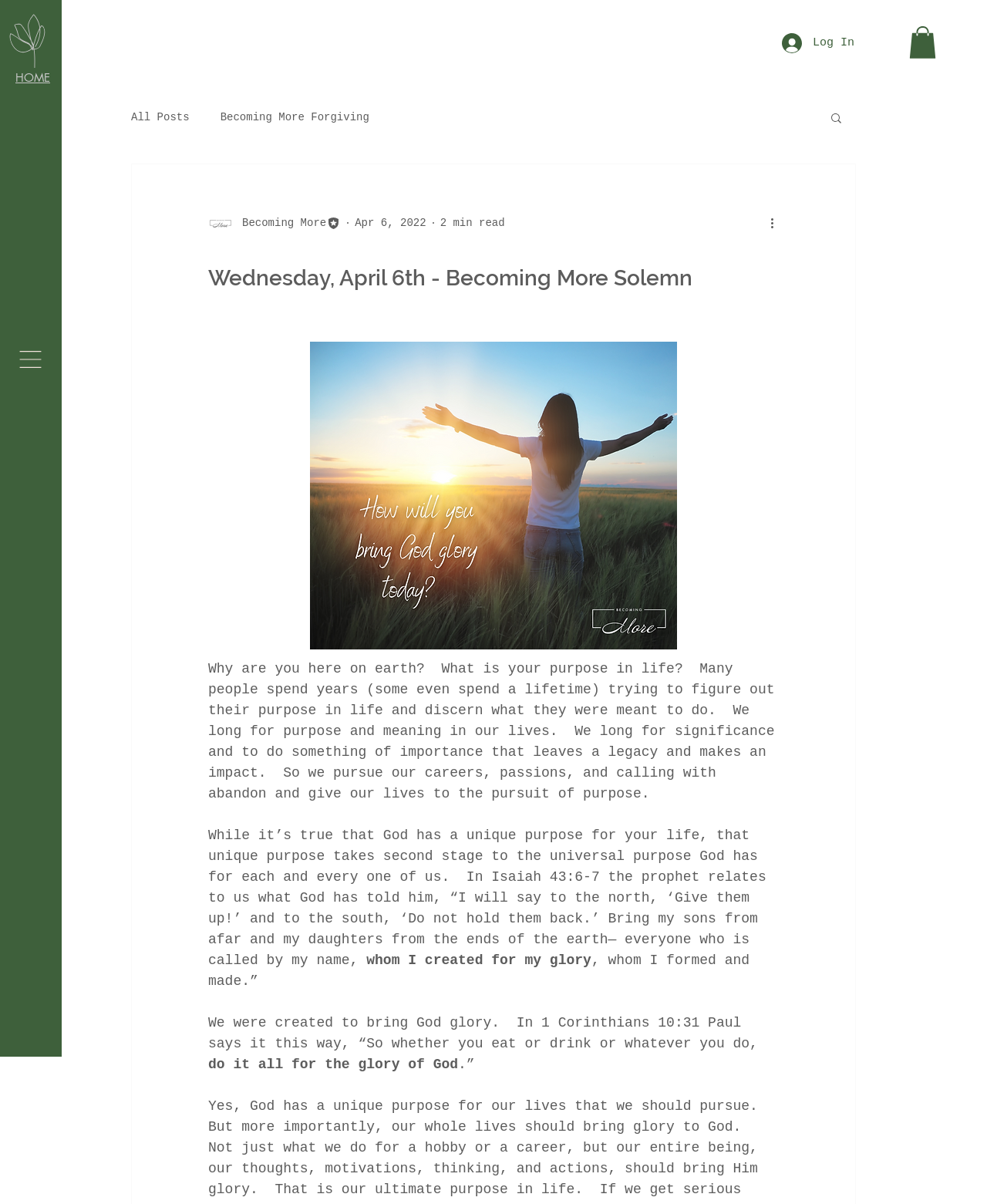What is the author's occupation?
Please respond to the question with a detailed and thorough explanation.

The webpage mentions the author's picture and occupation as a writer and editor, indicating that the author is a professional writer and editor who has written the article on the webpage.